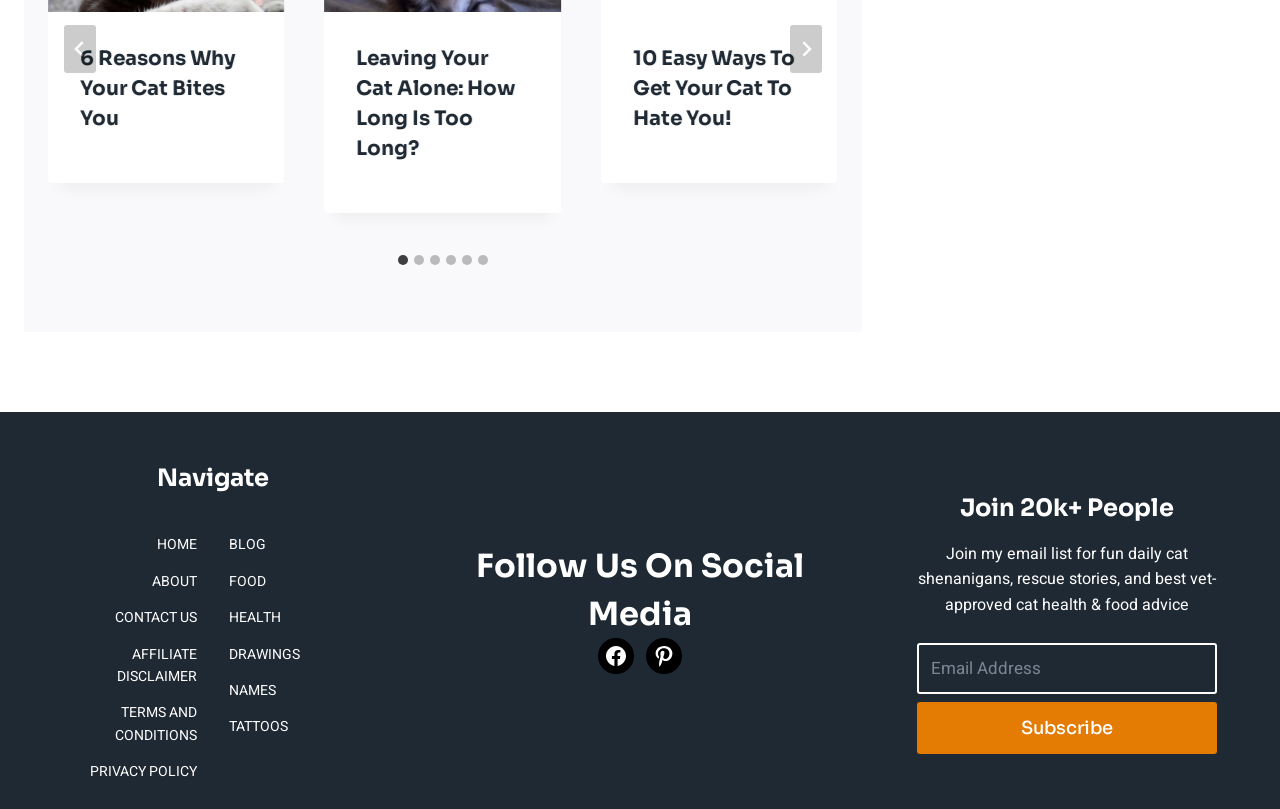Please provide a detailed answer to the question below based on the screenshot: 
What is the purpose of the 'Next' button?

The 'Next' button is located at the top of the webpage, and its bounding box coordinates indicate that it is positioned horizontally next to the 'Go to last slide' button. The button's description and its position suggest that it is used to navigate to the next slide, allowing users to progress through the content.